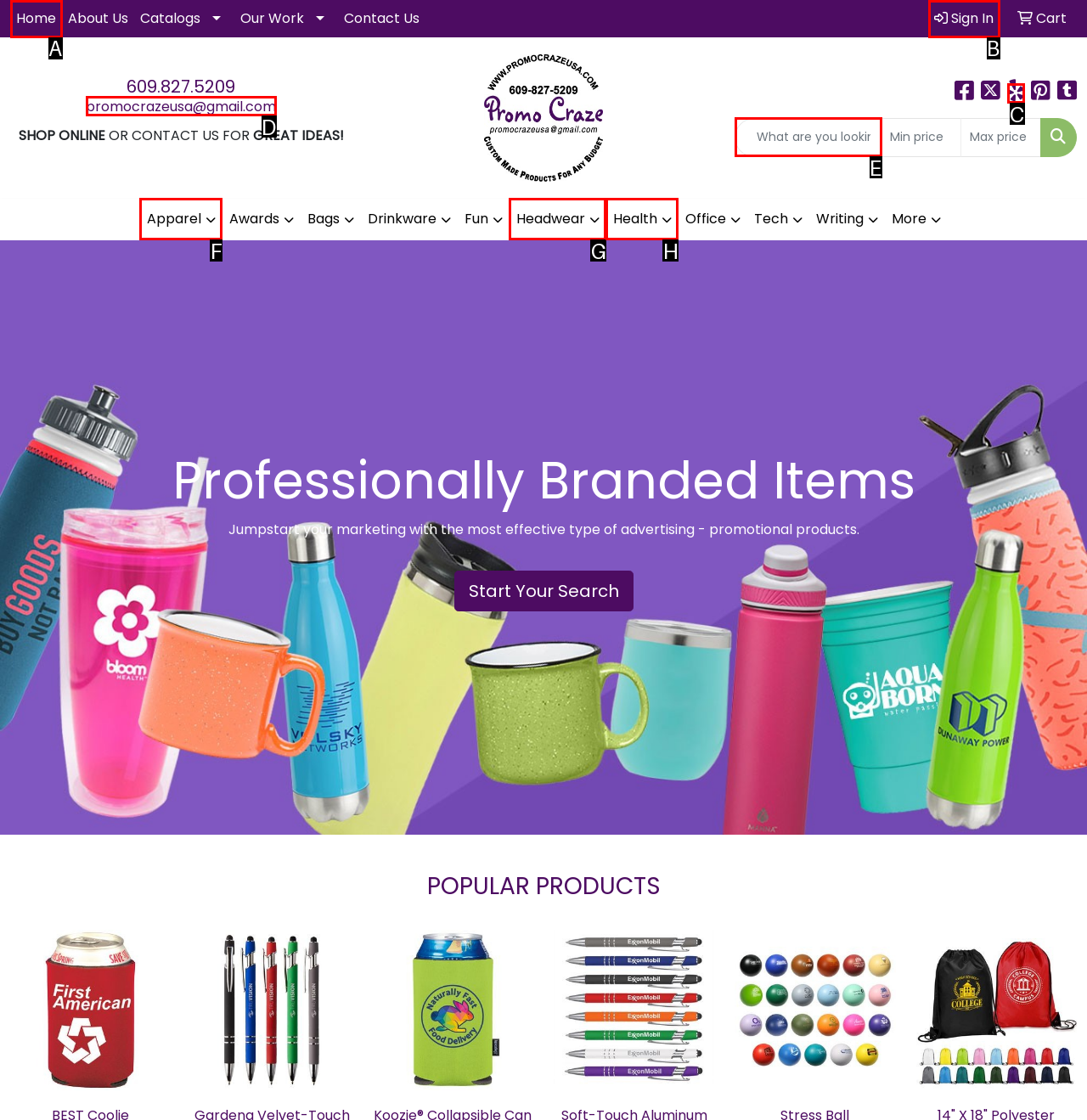Determine which HTML element I should select to execute the task: Search for products using the 'Quick Search' textbox
Reply with the corresponding option's letter from the given choices directly.

E